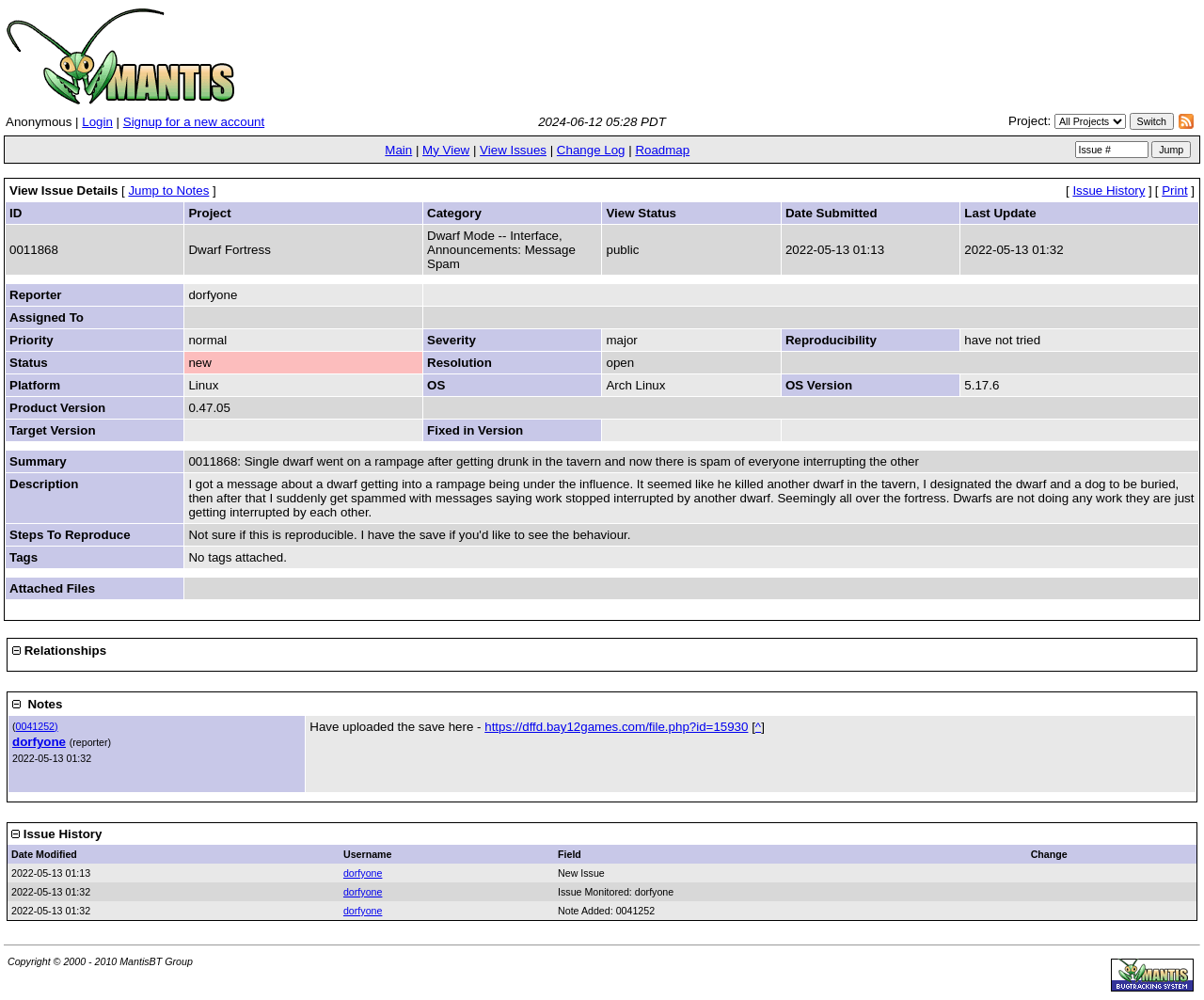Indicate the bounding box coordinates of the clickable region to achieve the following instruction: "Select a project from the dropdown menu."

[0.876, 0.113, 0.935, 0.128]